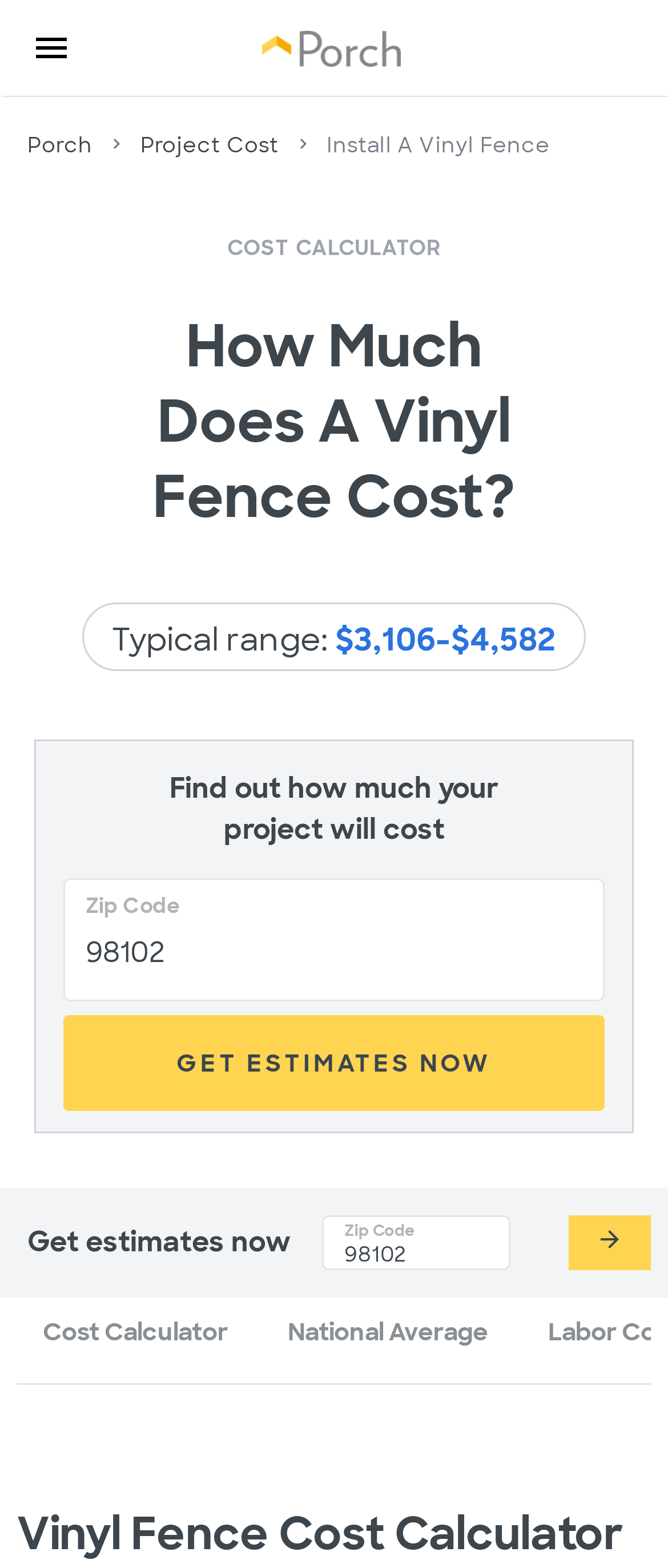What is the name of the section that displays the cost range?
Examine the screenshot and reply with a single word or phrase.

How Much Does A Vinyl Fence Cost?